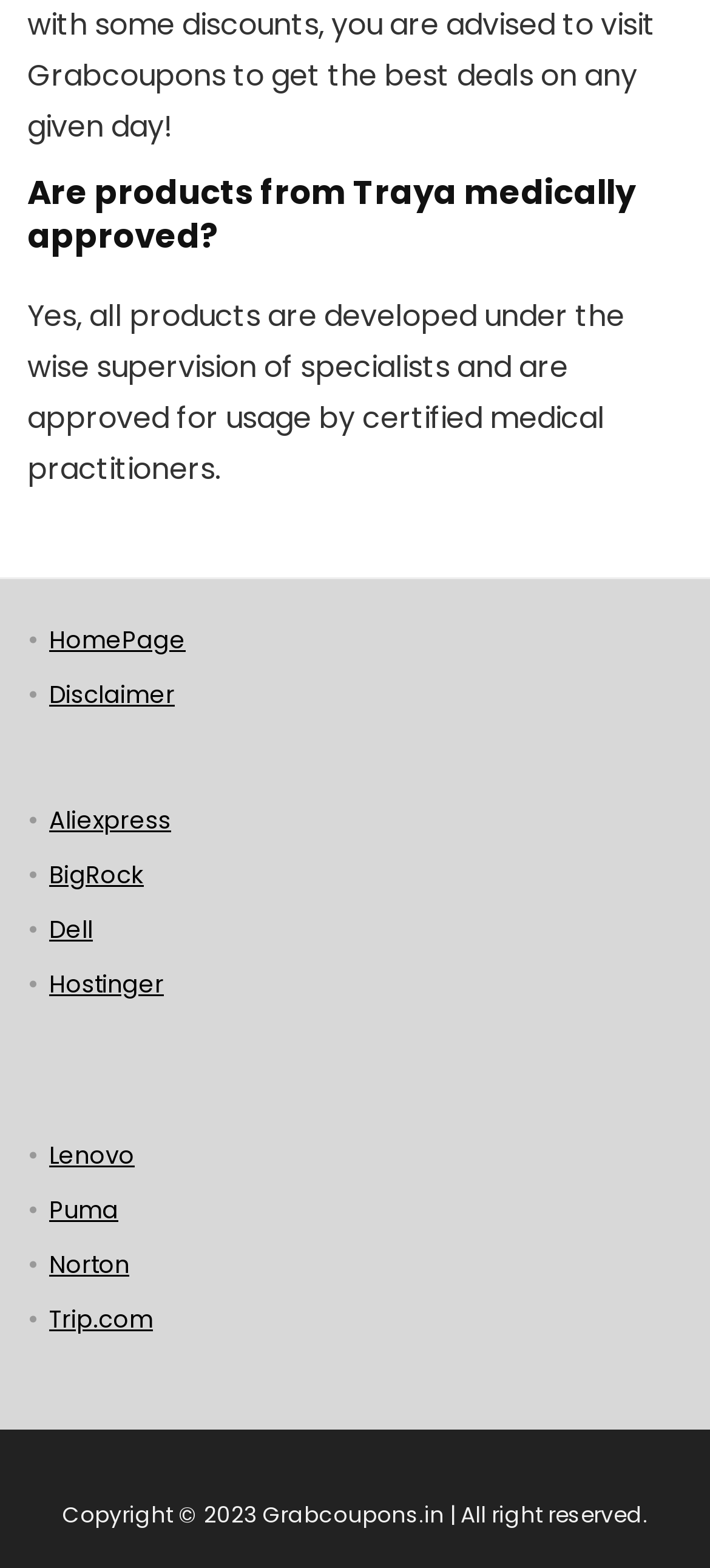Locate the bounding box coordinates of the element you need to click to accomplish the task described by this instruction: "go to HomePage".

[0.069, 0.397, 0.262, 0.419]